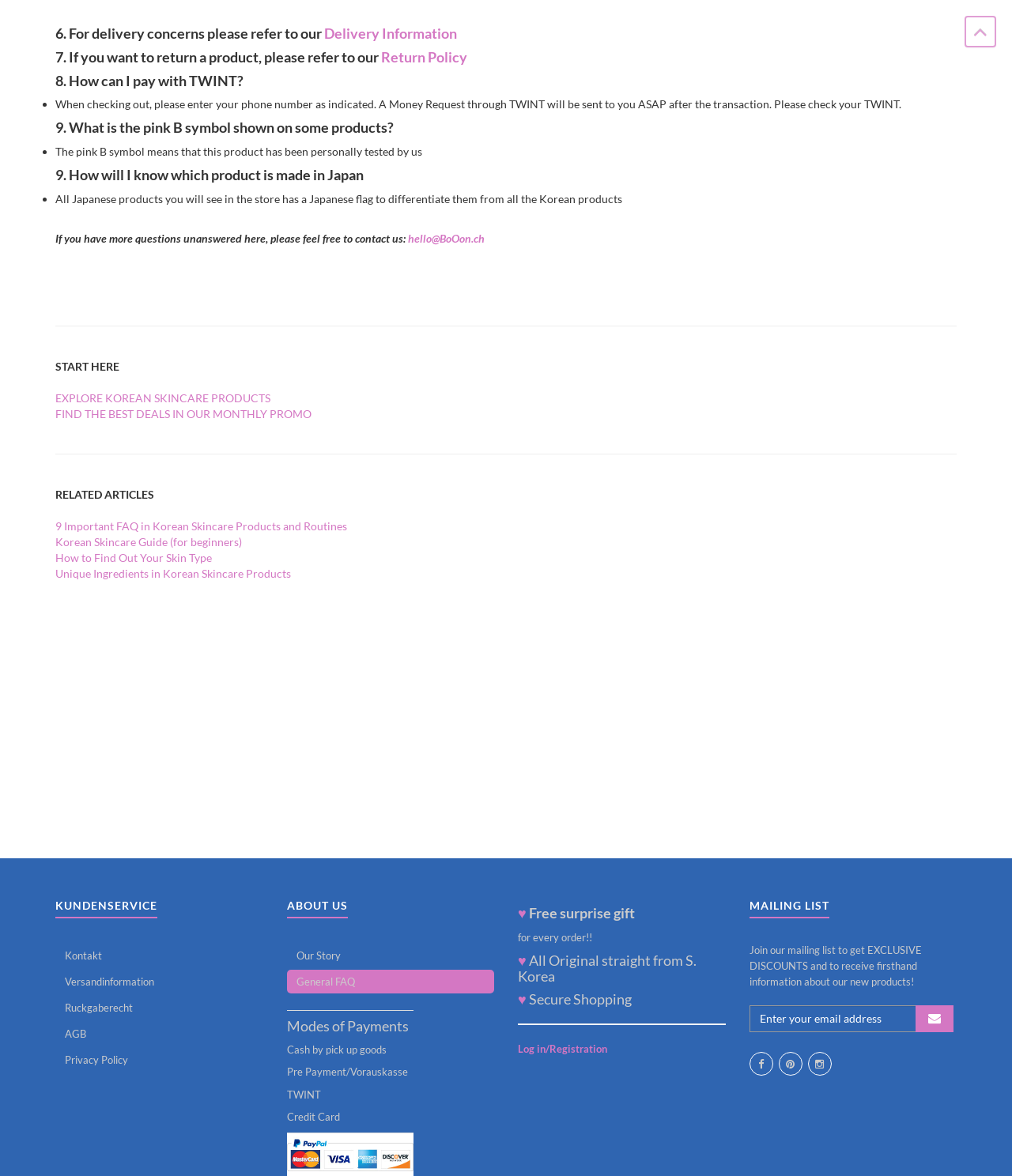What does the pink B symbol mean?
Using the visual information, respond with a single word or phrase.

Personally tested by us